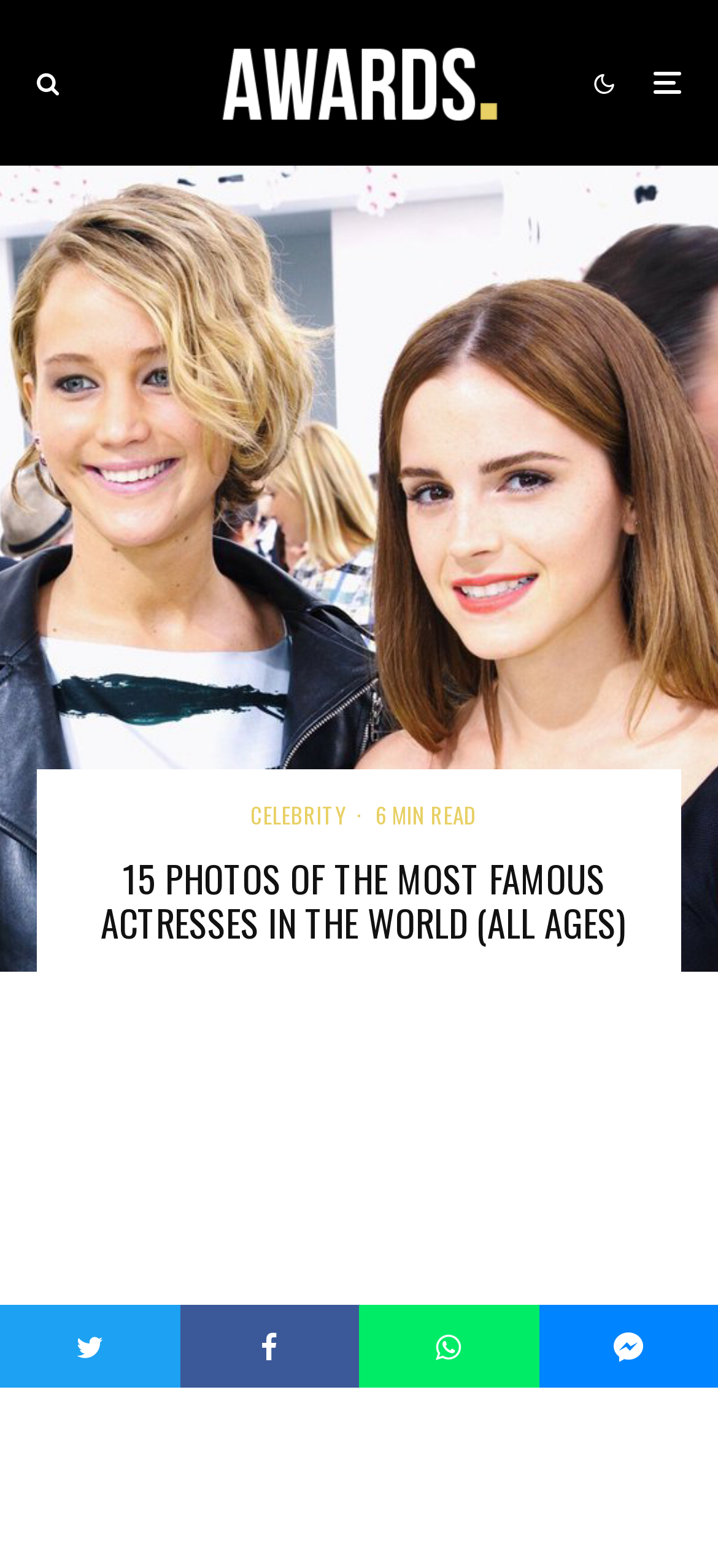What is the category of the article?
Look at the screenshot and respond with one word or a short phrase.

CELEBRITY